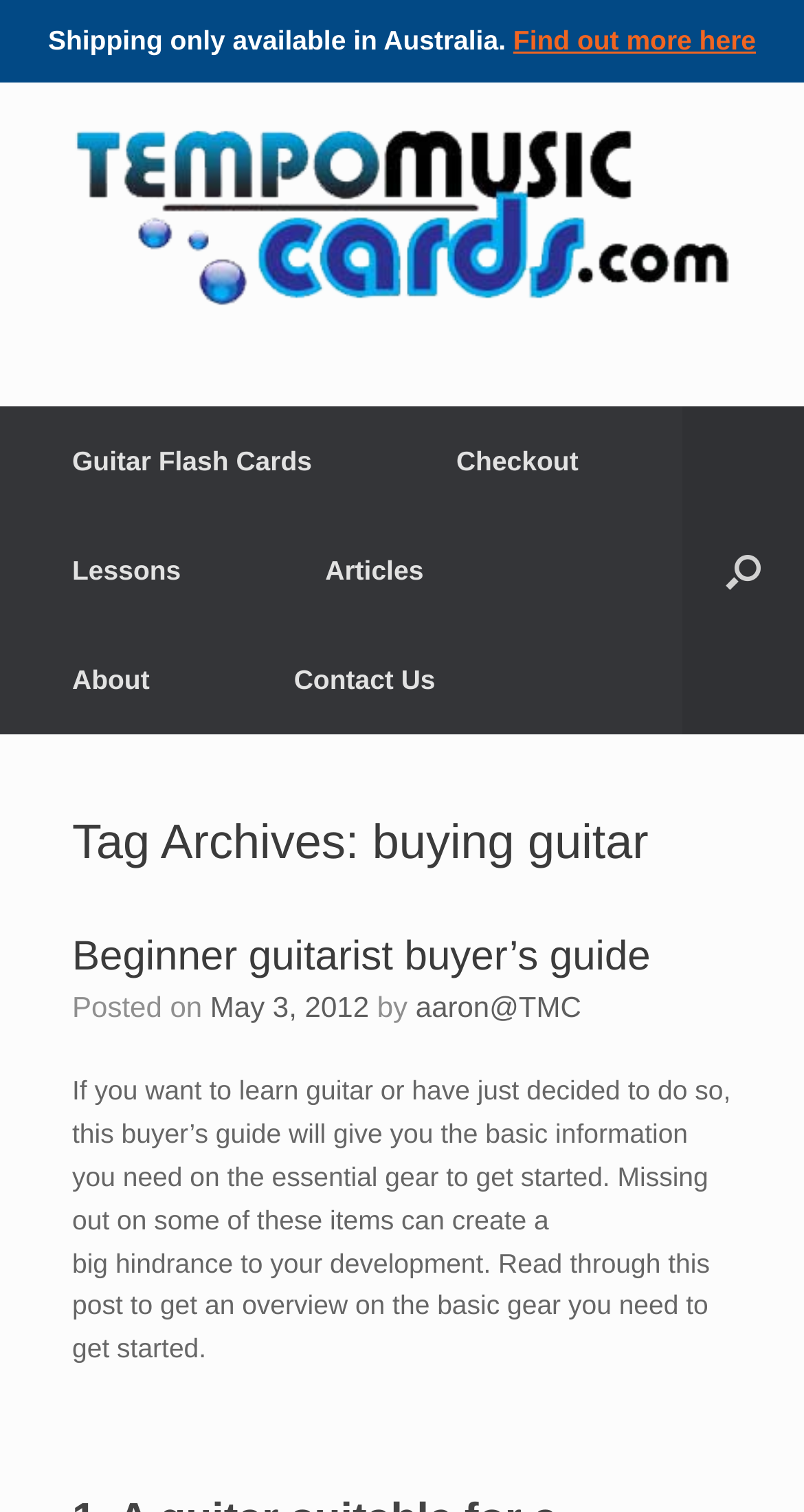Please determine the bounding box coordinates of the element's region to click in order to carry out the following instruction: "Click on Tempo Music Cards Logo". The coordinates should be four float numbers between 0 and 1, i.e., [left, top, right, bottom].

[0.09, 0.054, 0.91, 0.228]